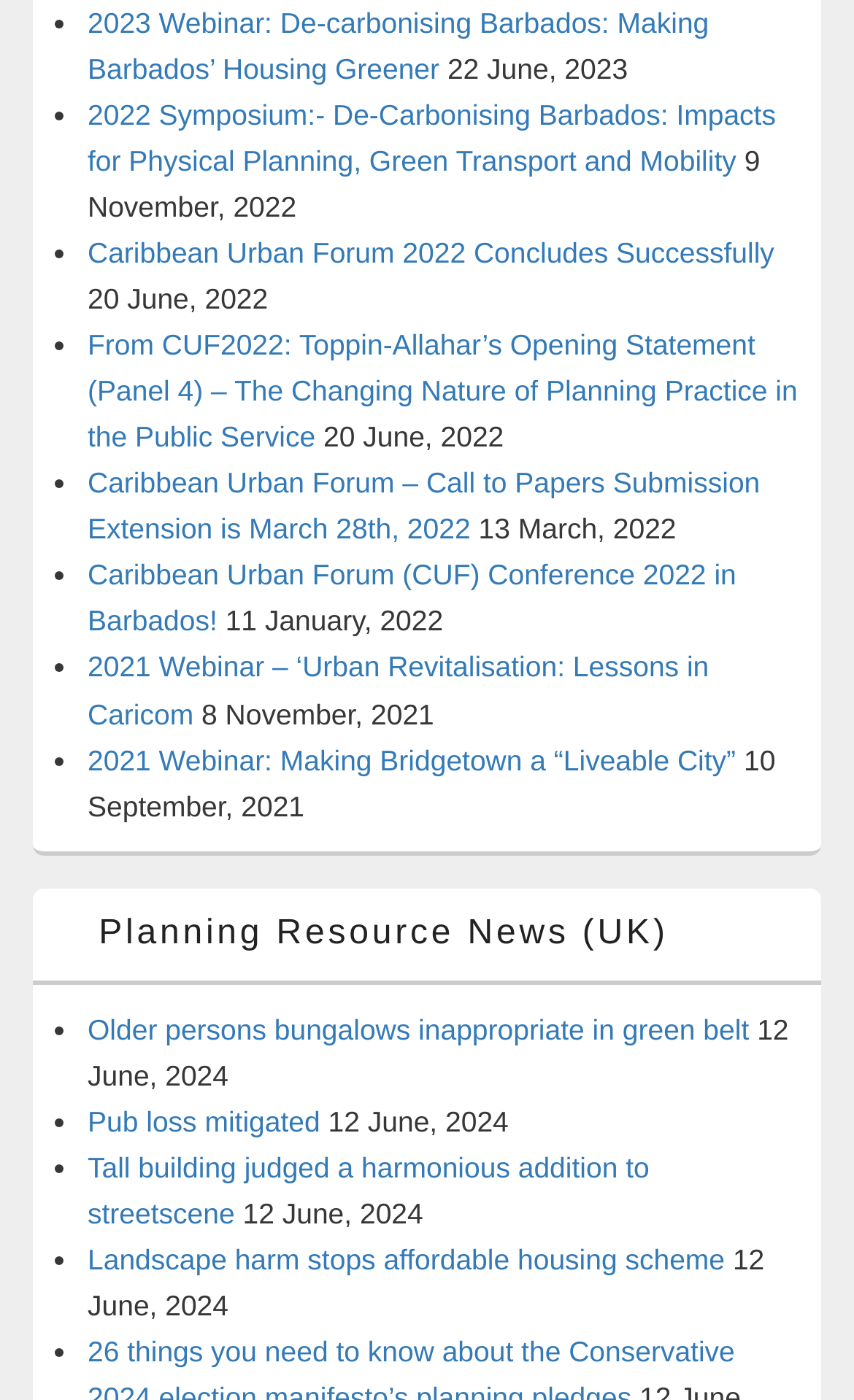What is the theme of the Caribbean Urban Forum?
Please answer the question as detailed as possible.

The Caribbean Urban Forum appears to be a conference or event focused on urban planning, with topics such as green transport, physical planning, and urban revitalisation, as seen in the links and text on the webpage.